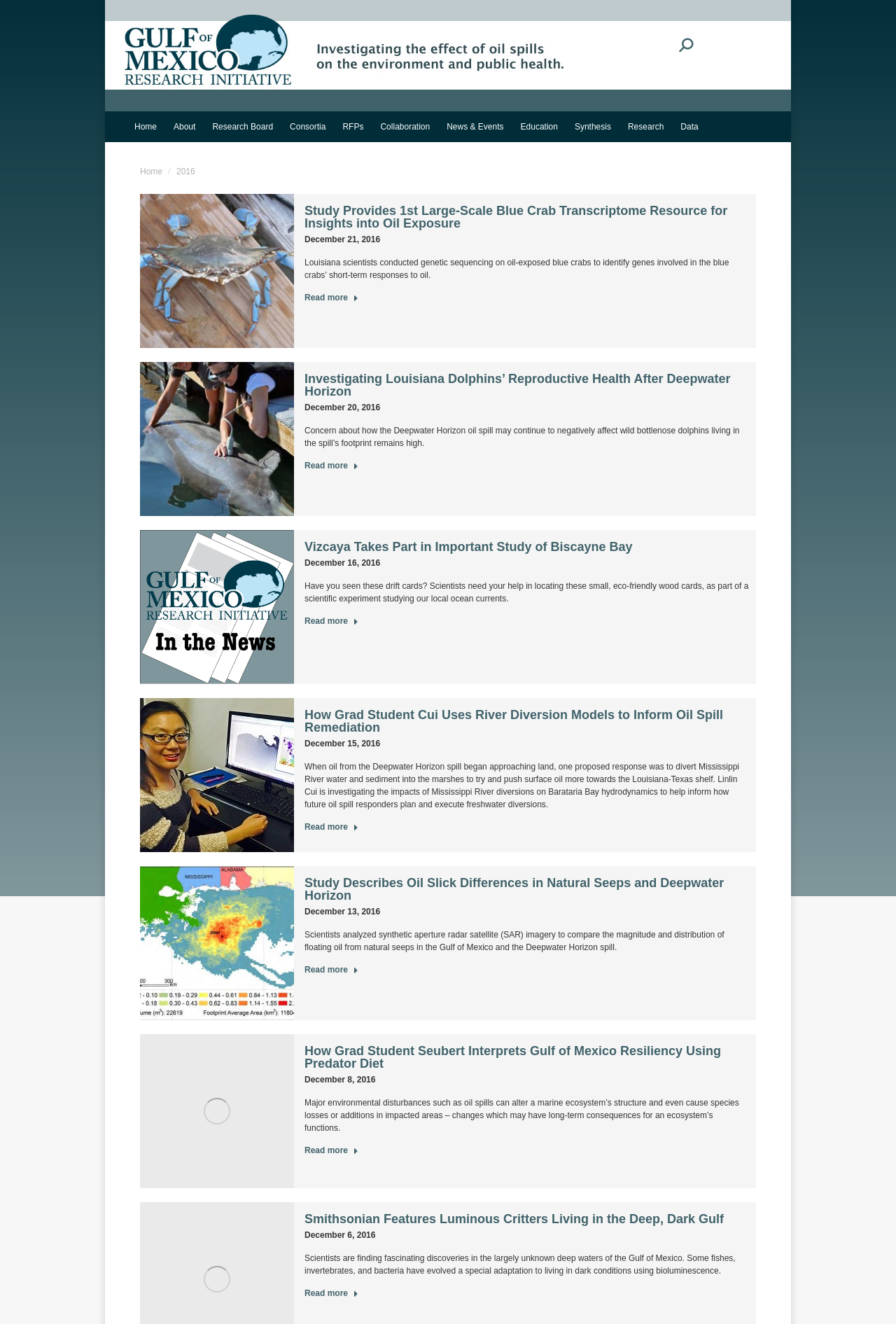What is the main topic of this webpage?
Based on the visual details in the image, please answer the question thoroughly.

Based on the webpage's content, including the links and articles, it appears that the main topic of this webpage is research related to the Gulf of Mexico, specifically focusing on the 2016 period.